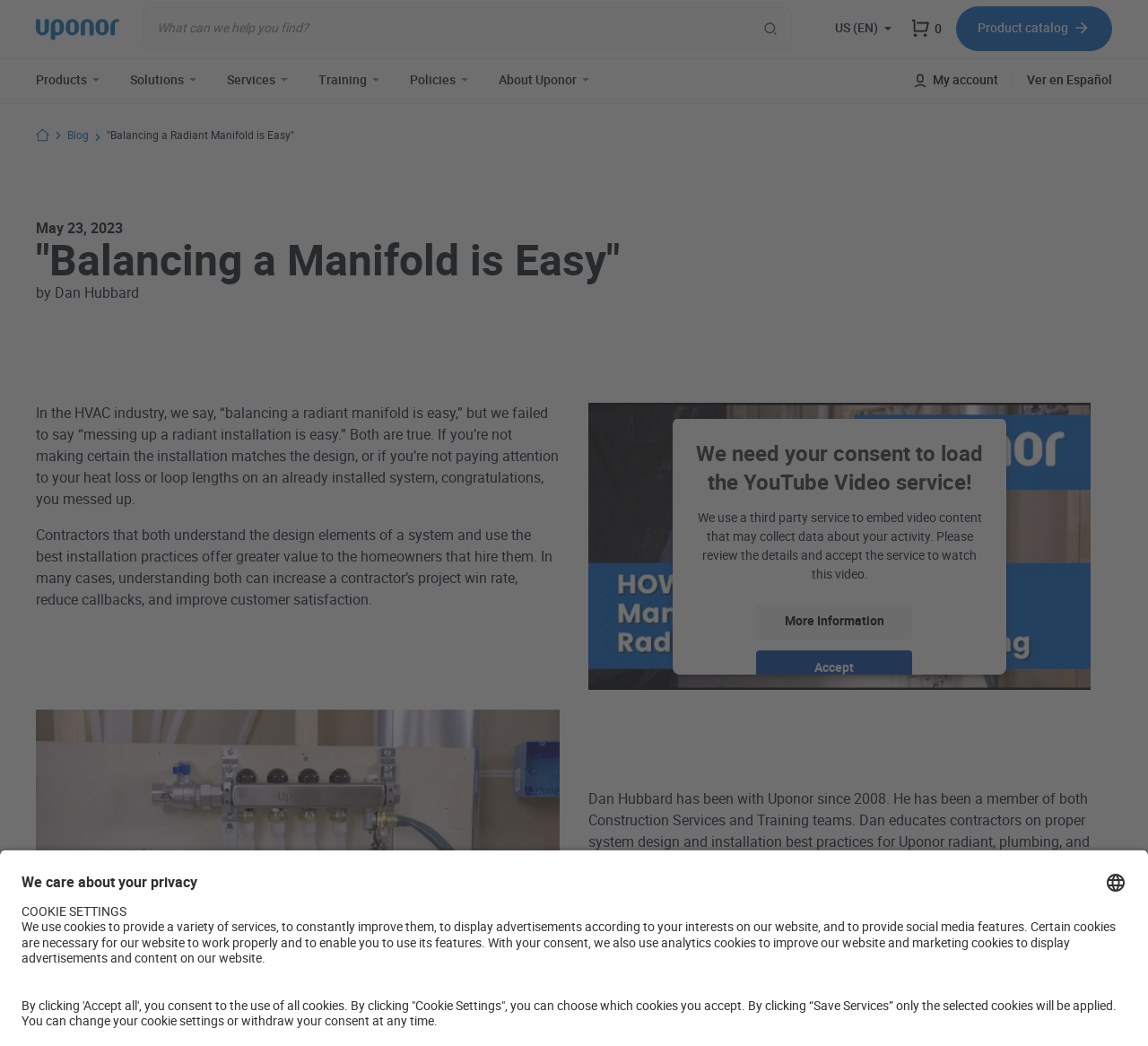Determine the bounding box coordinates for the UI element with the following description: "PP-RCT commercial polymer solutions". The coordinates should be four float numbers between 0 and 1, represented as [left, top, right, bottom].

[0.126, 0.195, 0.317, 0.216]